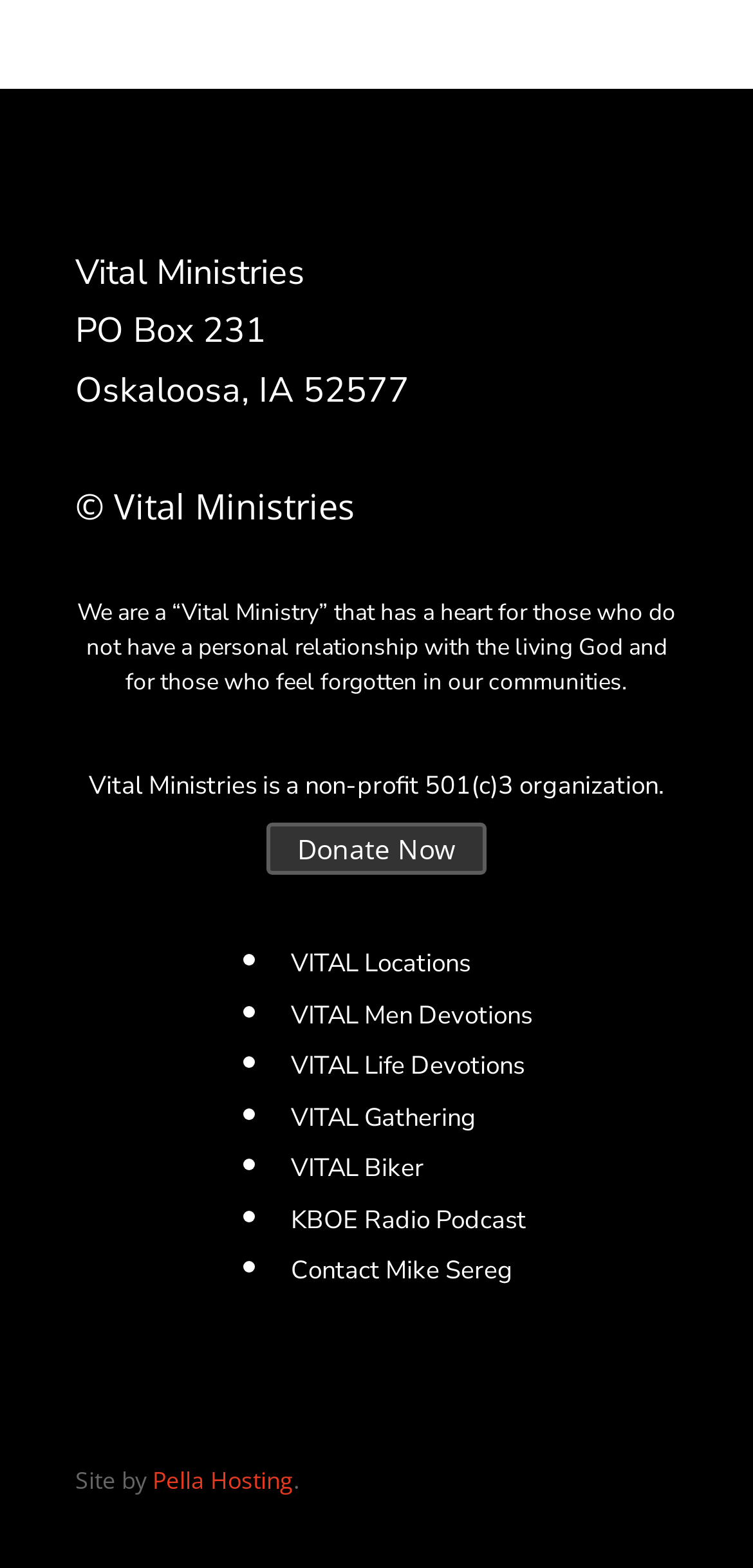What is the address of Vital Ministries?
Using the image as a reference, give a one-word or short phrase answer.

PO Box 231, Oskaloosa, IA 52577